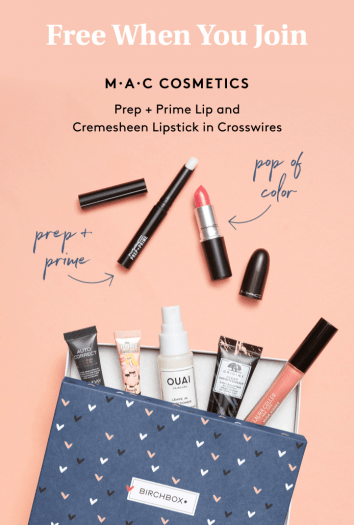Examine the image carefully and respond to the question with a detailed answer: 
What is the background color of the image?

The caption describes the background of the image as a 'soft, peach tone that adds warmth to the visual', indicating that the background color is a peach tone.